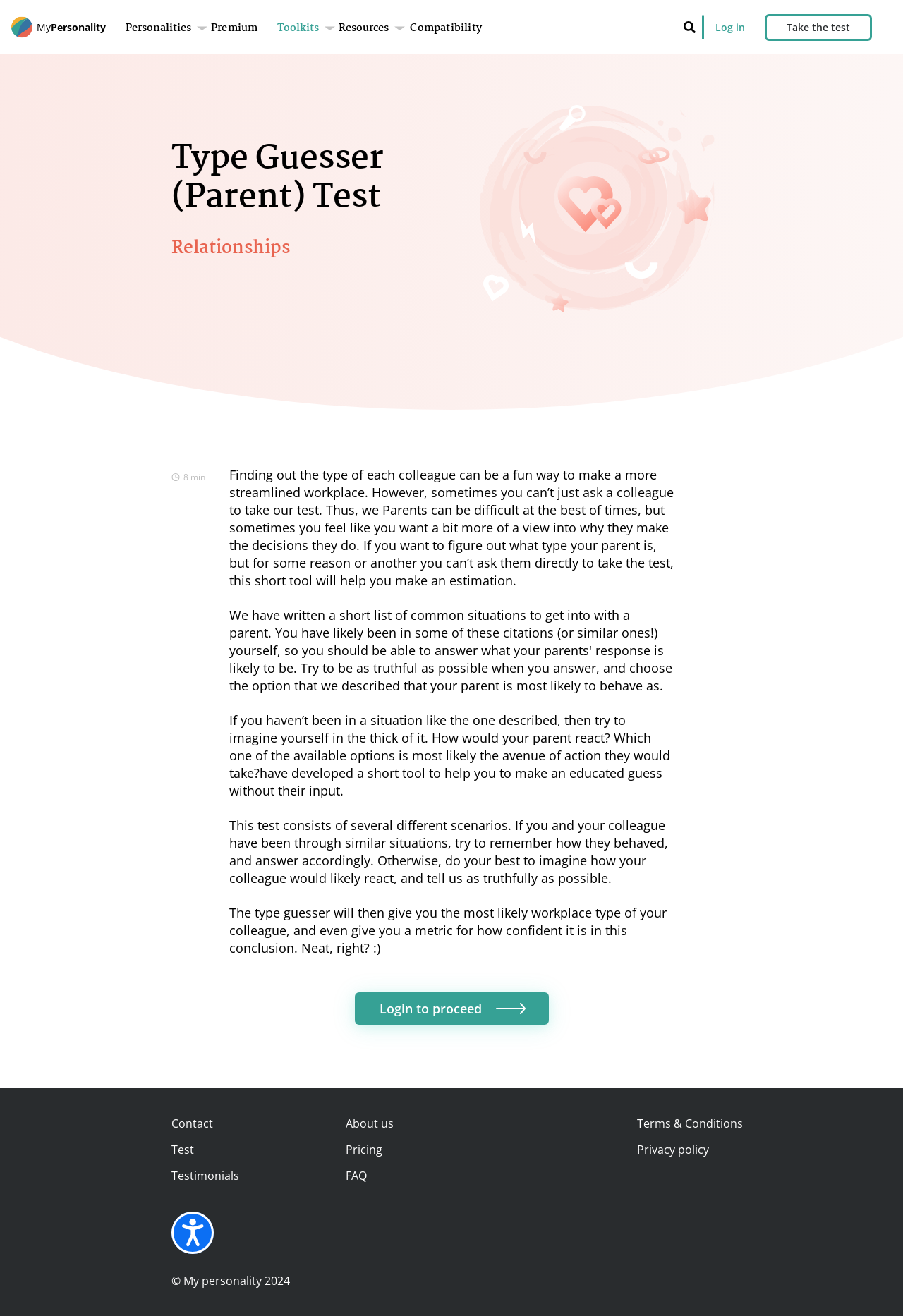Locate the bounding box coordinates of the clickable part needed for the task: "View the 'Relationships' link".

[0.189, 0.178, 0.321, 0.199]